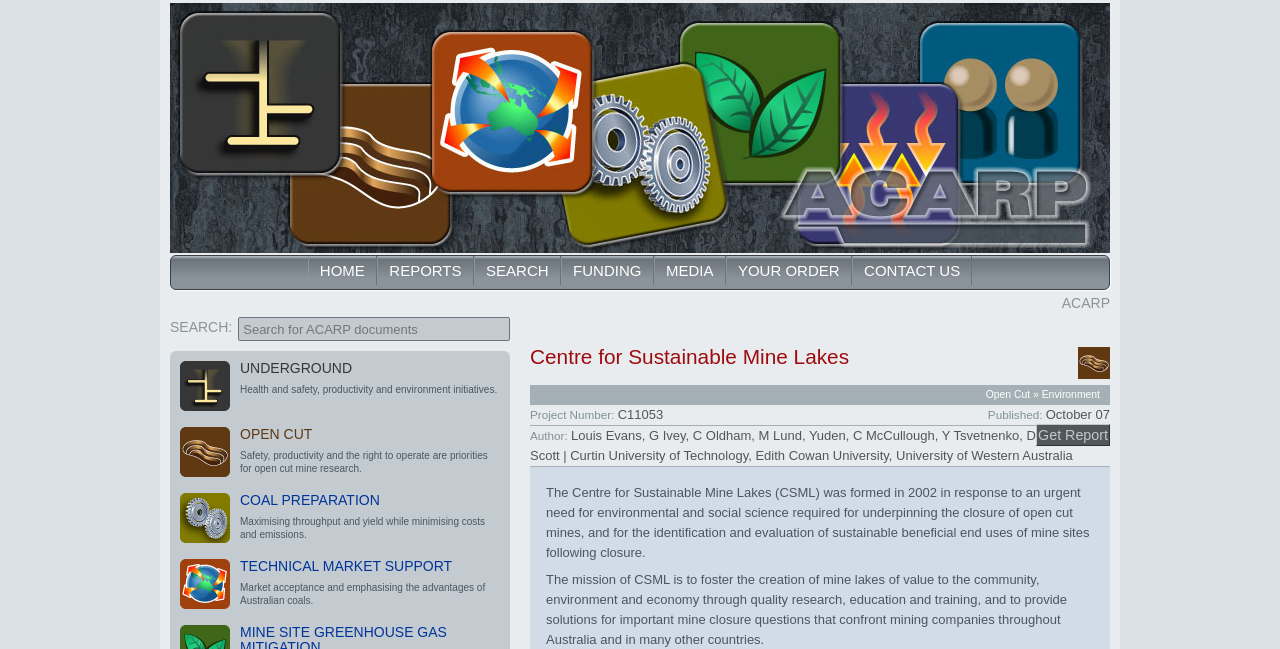Please determine the bounding box coordinates for the element that should be clicked to follow these instructions: "Click on the 'HOME' link".

[0.24, 0.394, 0.295, 0.439]